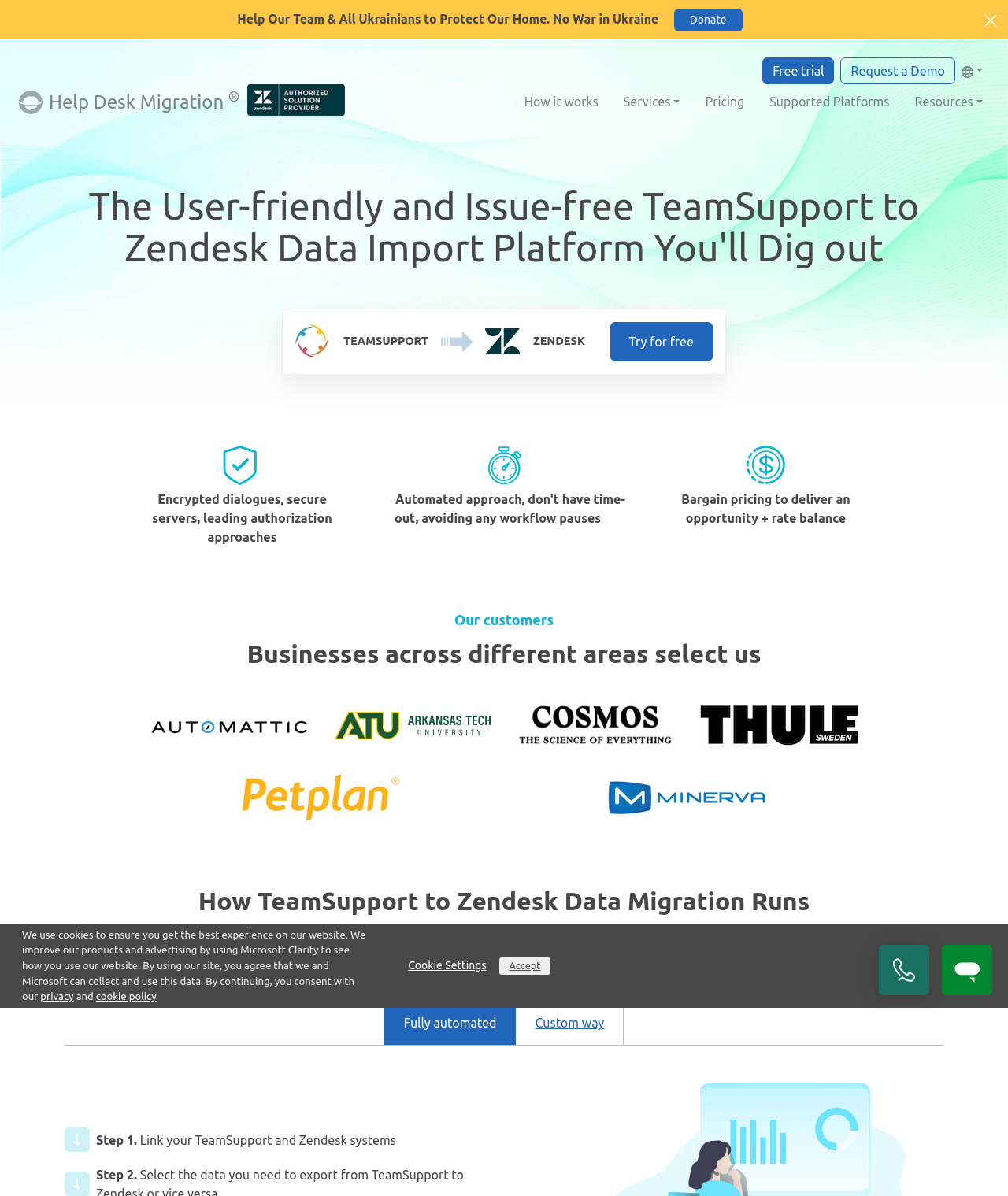Carefully examine the image and provide an in-depth answer to the question: What is the benefit of using this migration platform?

The webpage highlights the benefits of using this migration platform, including encrypted dialogues, secure servers, and leading authorization approaches, as well as bargain pricing to deliver an opportunity and rate balance.